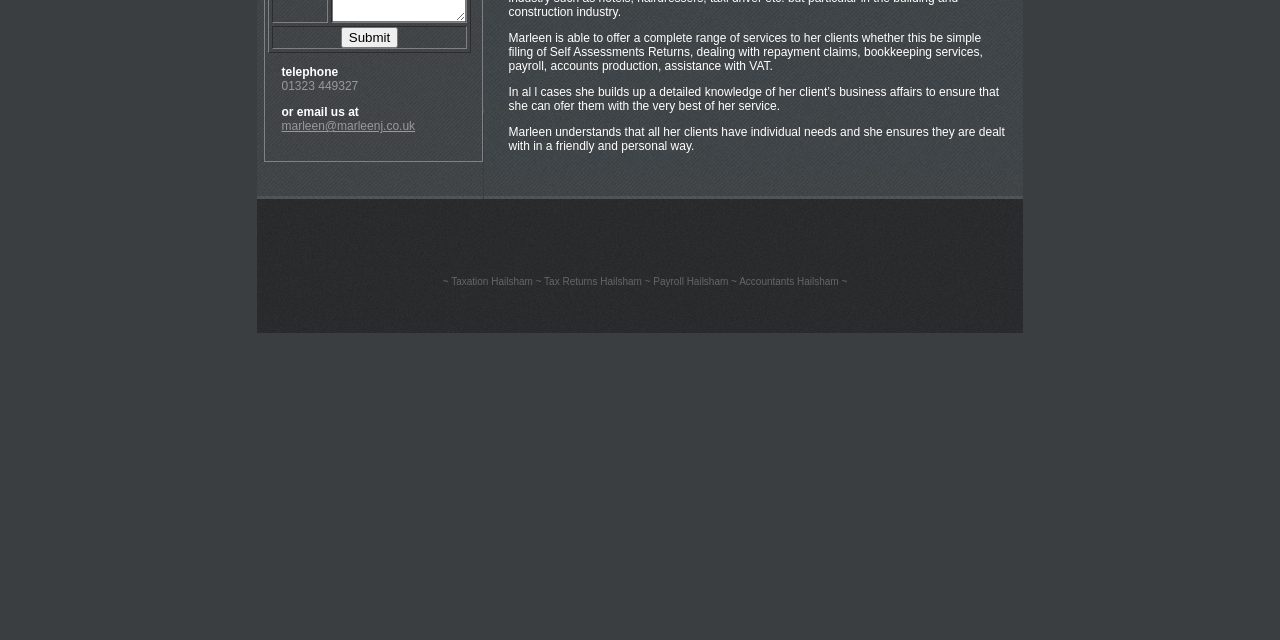Using the element description provided, determine the bounding box coordinates in the format (top-left x, top-left y, bottom-right x, bottom-right y). Ensure that all values are floating point numbers between 0 and 1. Element description: marleen@marleenj.co.uk

[0.22, 0.186, 0.324, 0.208]